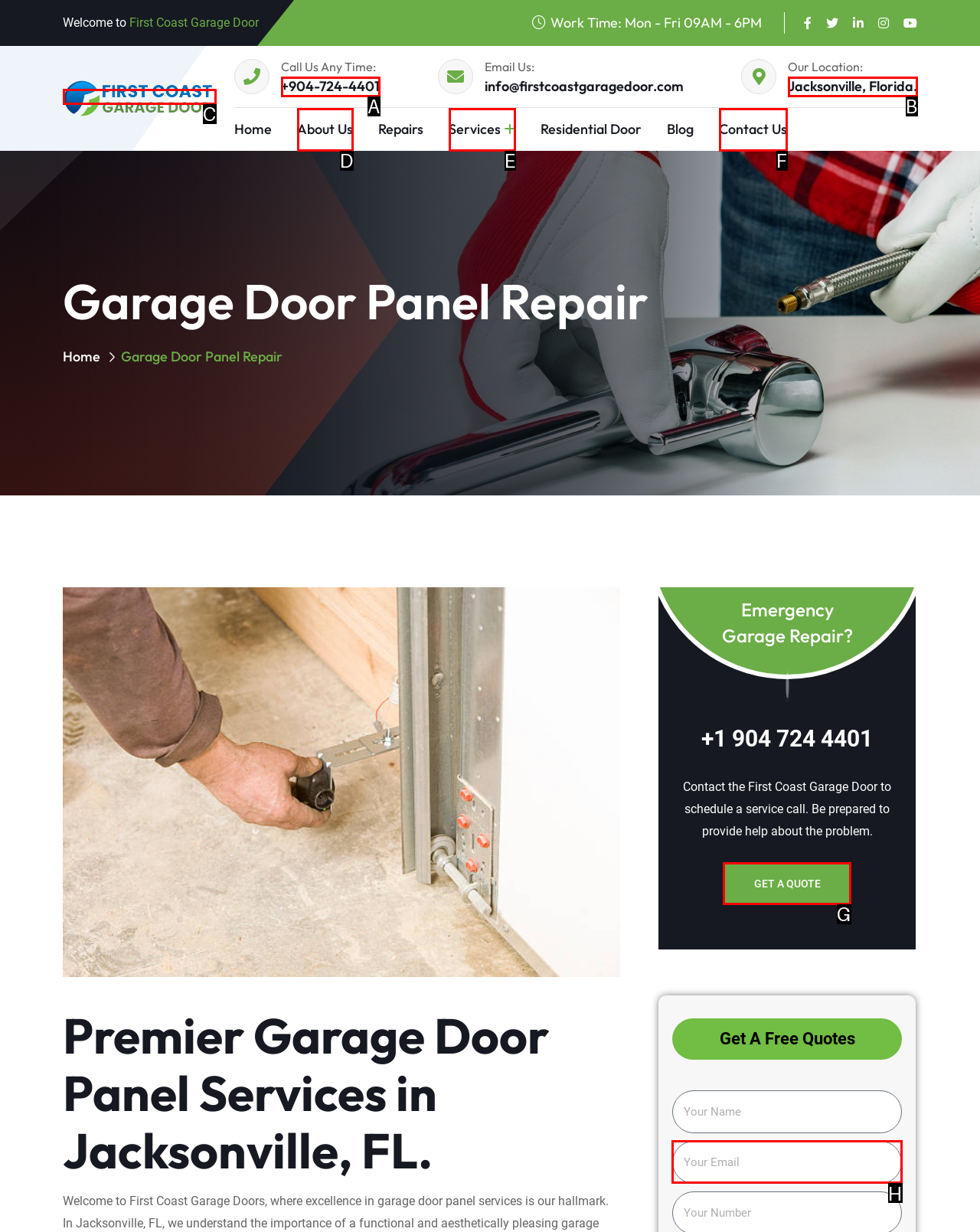Tell me the letter of the UI element to click in order to accomplish the following task: Get a quote
Answer with the letter of the chosen option from the given choices directly.

G